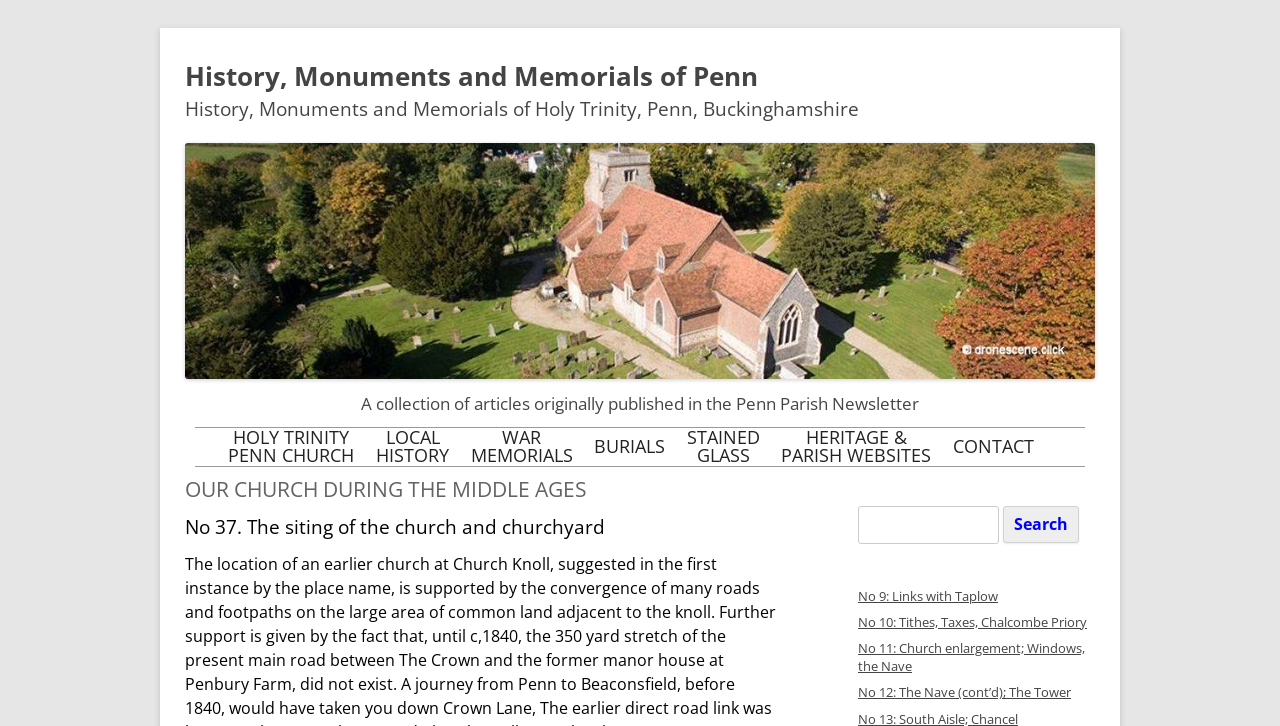Please specify the bounding box coordinates for the clickable region that will help you carry out the instruction: "Open the ST. MARGARET’S TYLERS GREEN HERITAGE WEBSITE".

[0.61, 0.642, 0.767, 0.731]